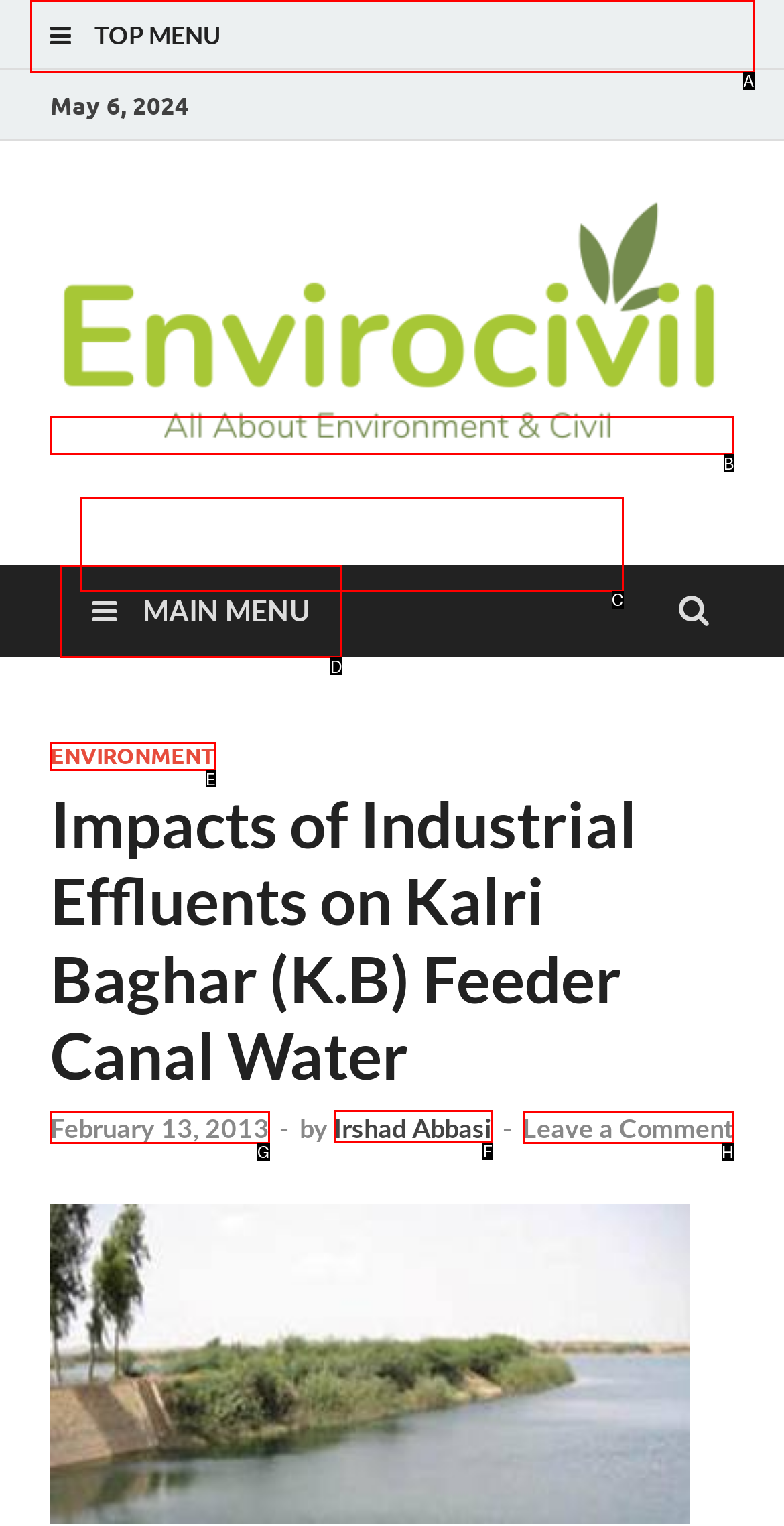Identify the HTML element you need to click to achieve the task: read article by Irshad Abbasi. Respond with the corresponding letter of the option.

F